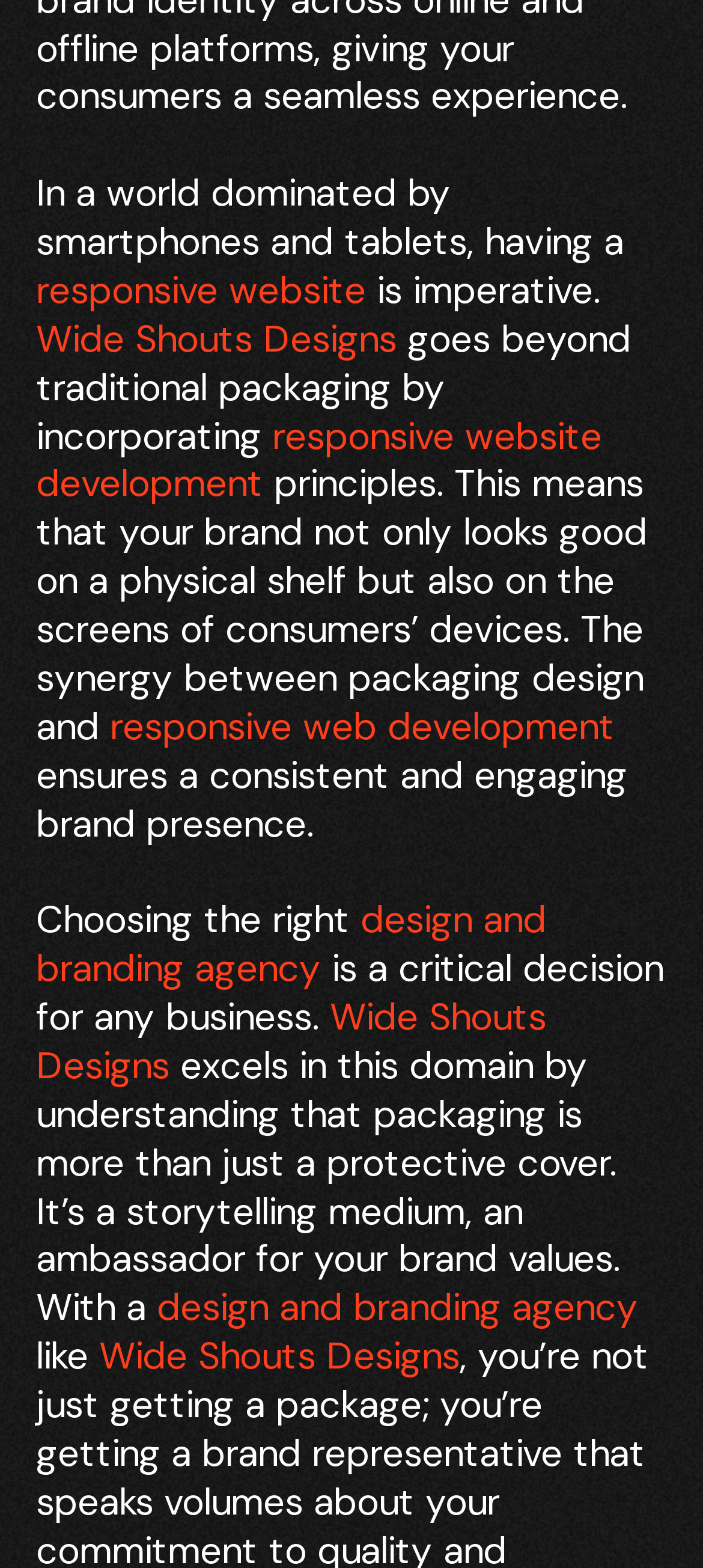Extract the bounding box coordinates for the HTML element that matches this description: "responsive website". The coordinates should be four float numbers between 0 and 1, i.e., [left, top, right, bottom].

[0.051, 0.169, 0.521, 0.2]